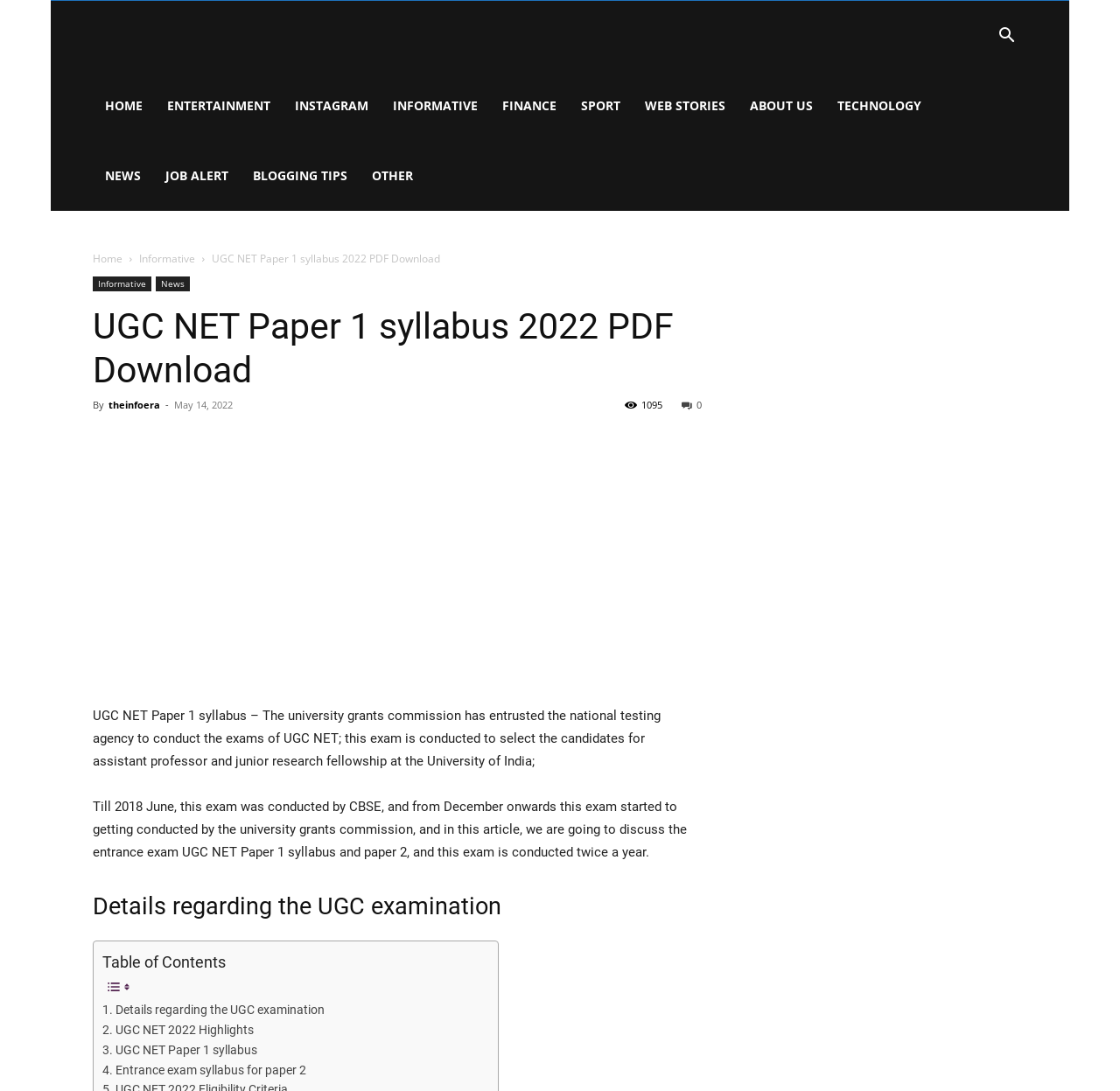Identify the bounding box of the UI component described as: "About Us".

[0.659, 0.065, 0.737, 0.129]